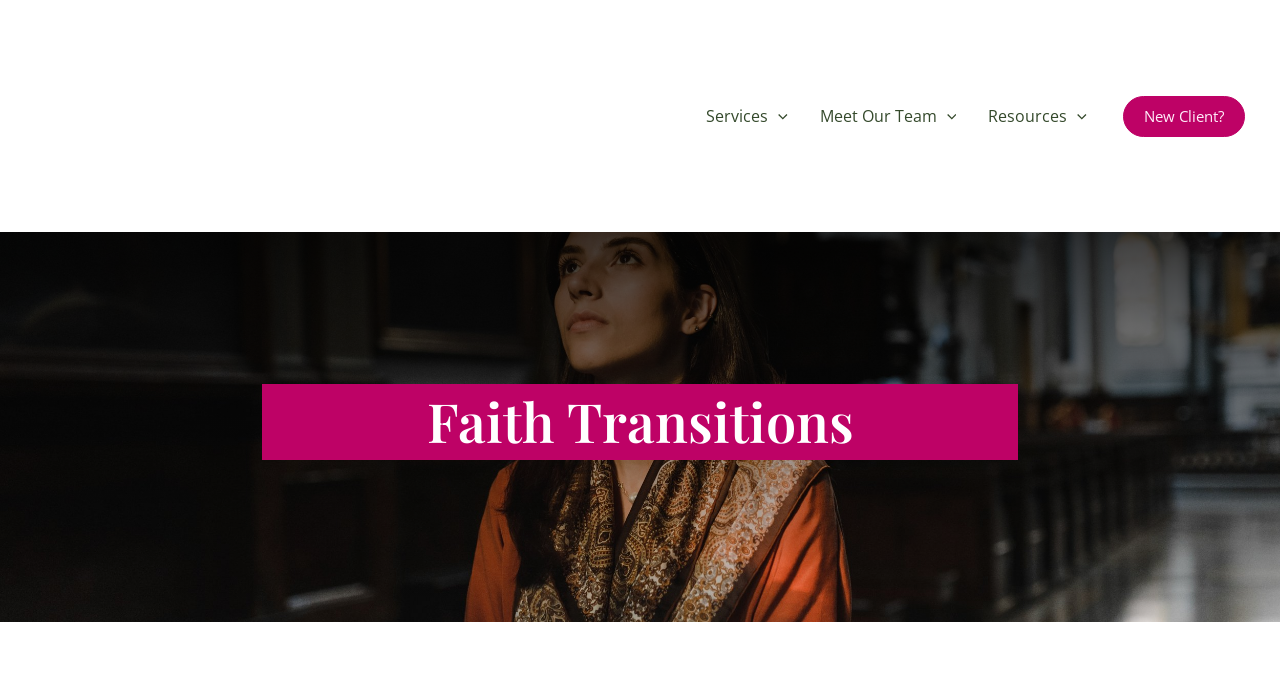Based on what you see in the screenshot, provide a thorough answer to this question: How many menu items are in the site navigation?

I counted the number of menu items by looking at the navigation section, which has four static text elements: 'Services', 'Meet Our Team', 'Resources', and three menu toggle icons.